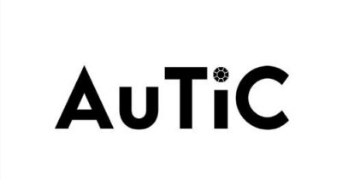What type of industries is the logo suitable for?
Make sure to answer the question with a detailed and comprehensive explanation.

The caption suggests that the logo's contemporary aesthetic makes it suitable for industries focused on technology, innovation, or design, implying that the logo's modern and forward-thinking approach aligns with these industries.